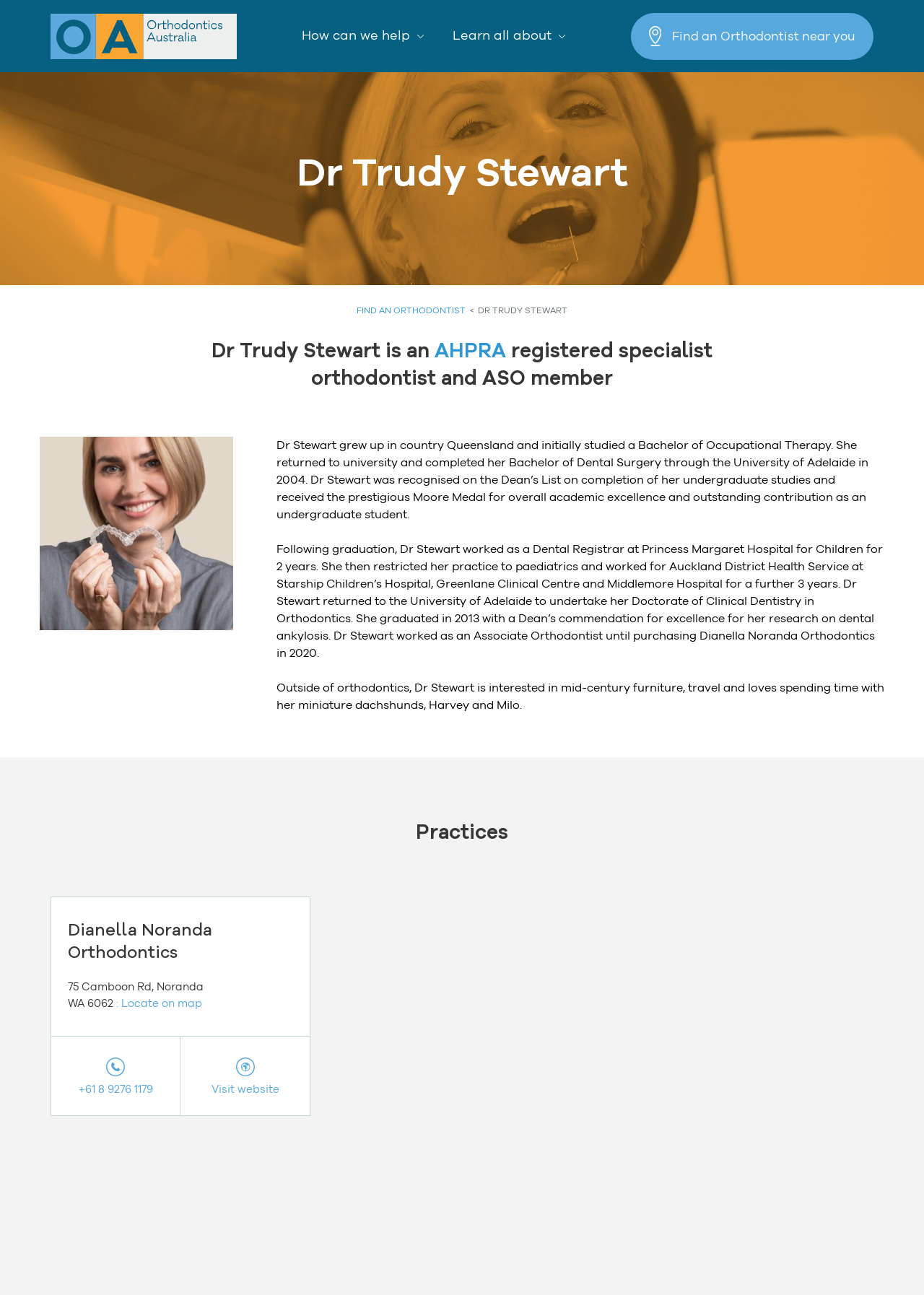Given the webpage screenshot, identify the bounding box of the UI element that matches this description: "AHPRA".

[0.47, 0.264, 0.548, 0.28]